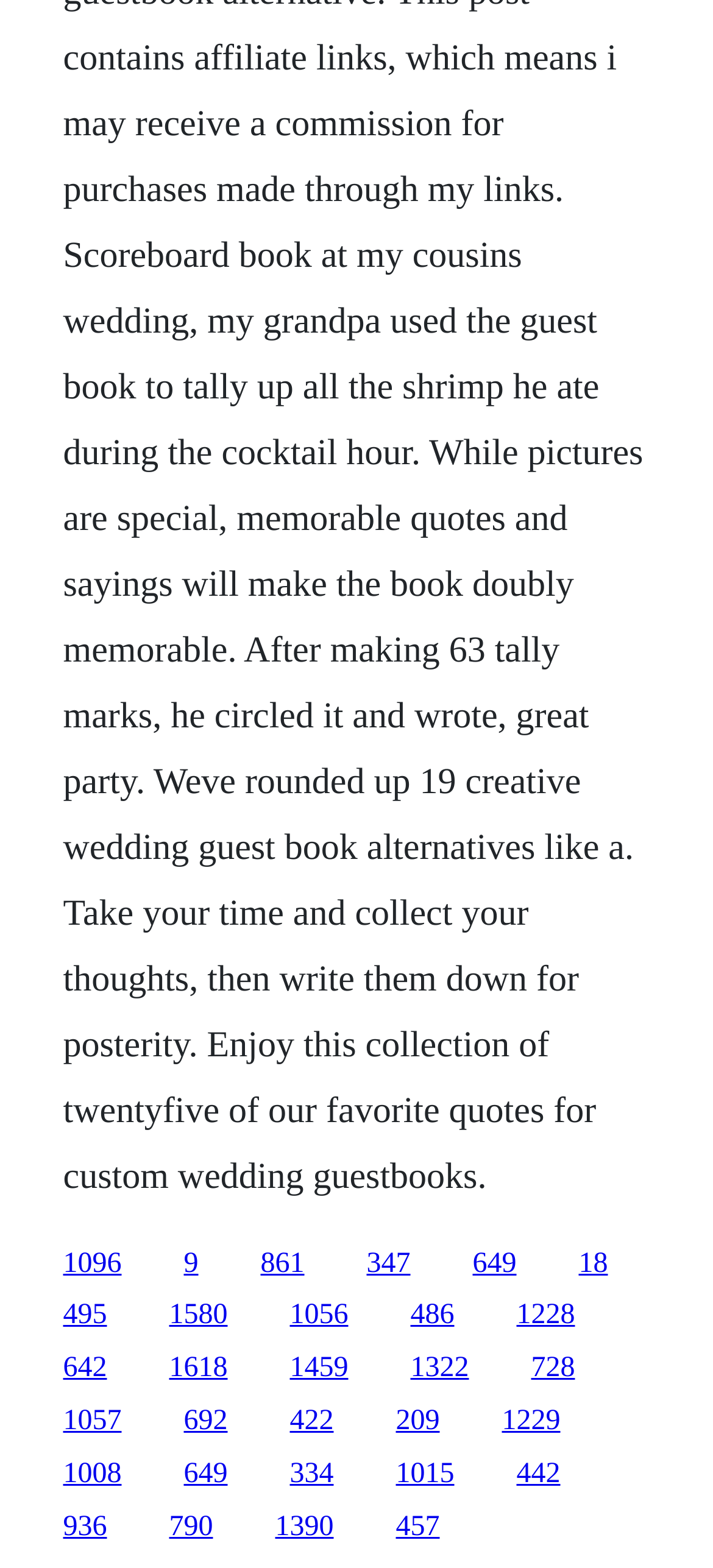Please find the bounding box coordinates of the element that you should click to achieve the following instruction: "follow the link on the left side". The coordinates should be presented as four float numbers between 0 and 1: [left, top, right, bottom].

[0.088, 0.829, 0.15, 0.849]